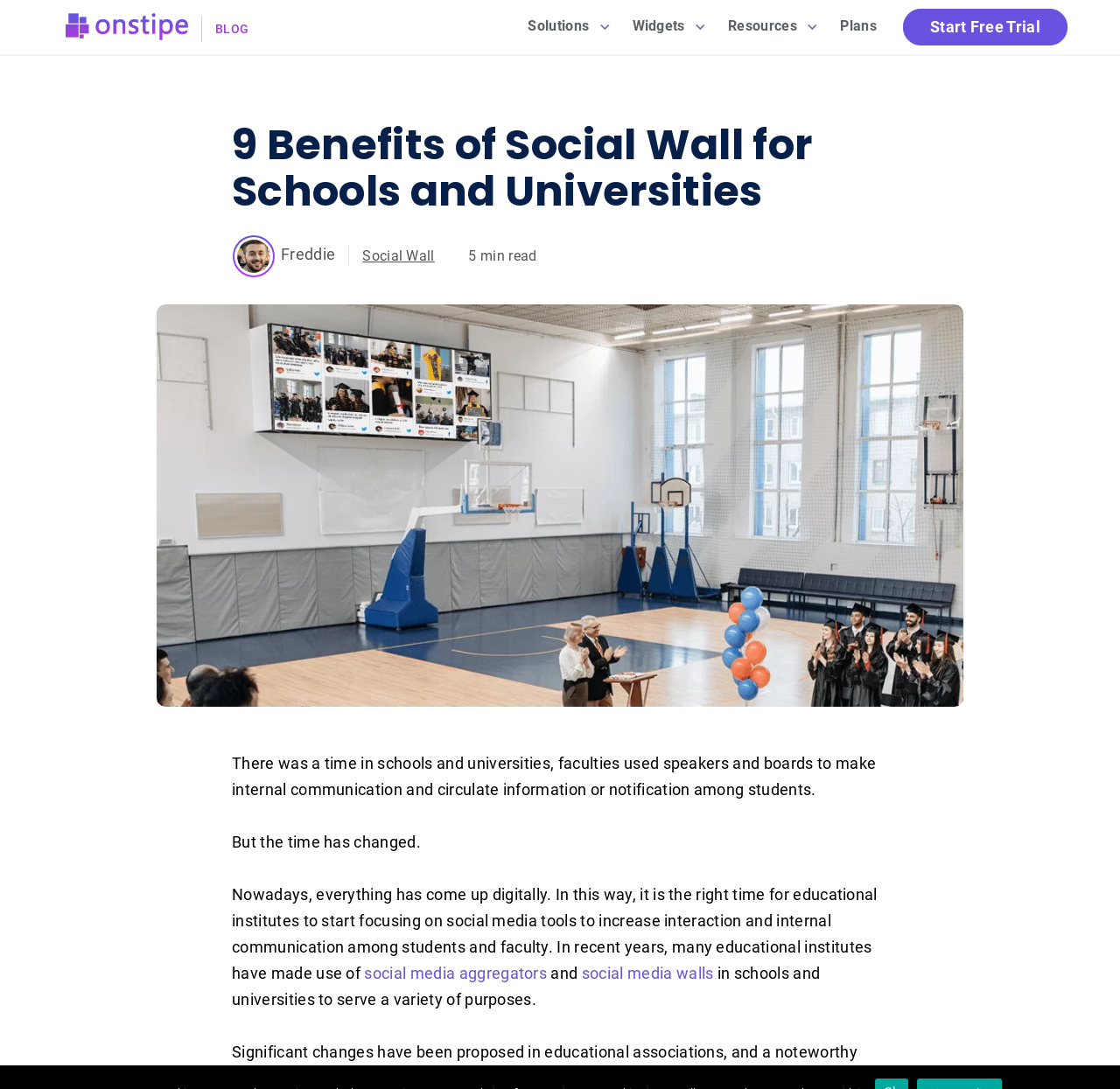What is the alternative term for social wall?
Please provide a comprehensive answer to the question based on the webpage screenshot.

I found the answer by reading the text on the webpage, which mentions that social media aggregators are used in schools and universities to serve a variety of purposes, implying that it is an alternative term for social wall.